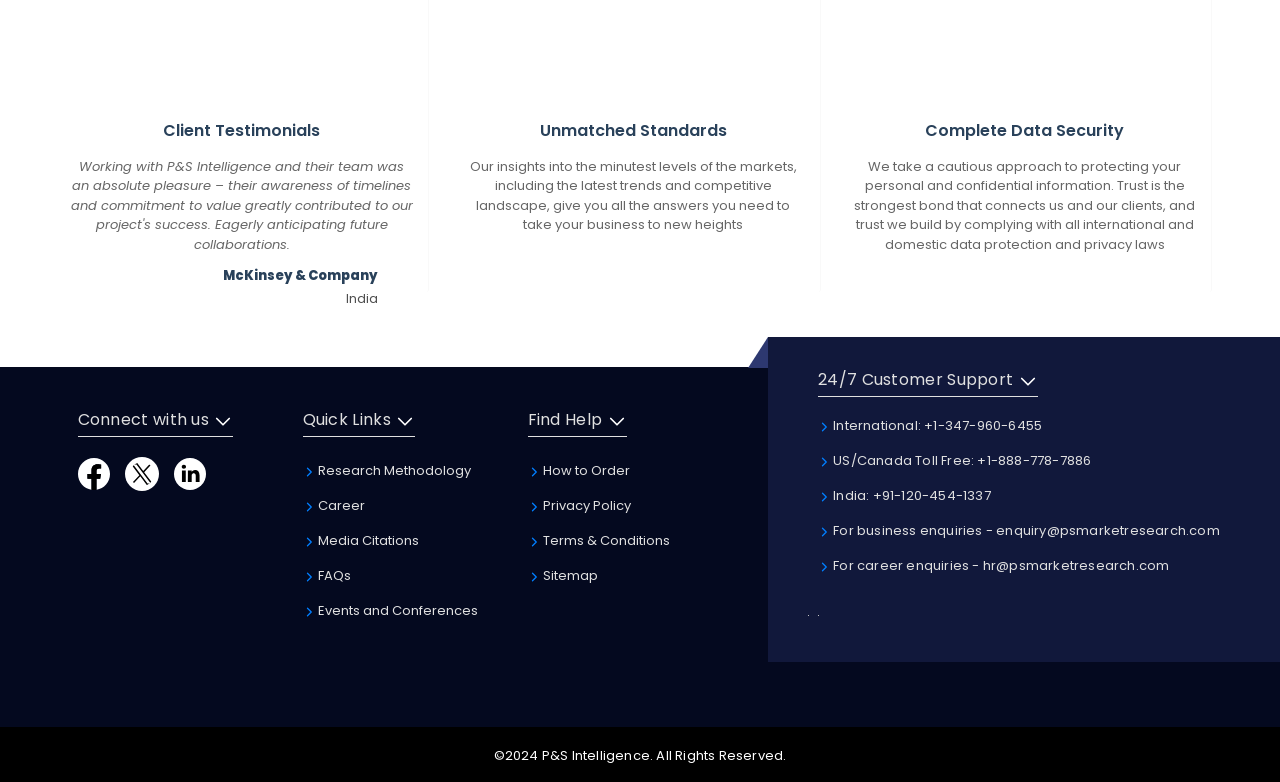Please determine the bounding box coordinates of the area that needs to be clicked to complete this task: 'View FAQs'. The coordinates must be four float numbers between 0 and 1, formatted as [left, top, right, bottom].

[0.236, 0.724, 0.274, 0.749]